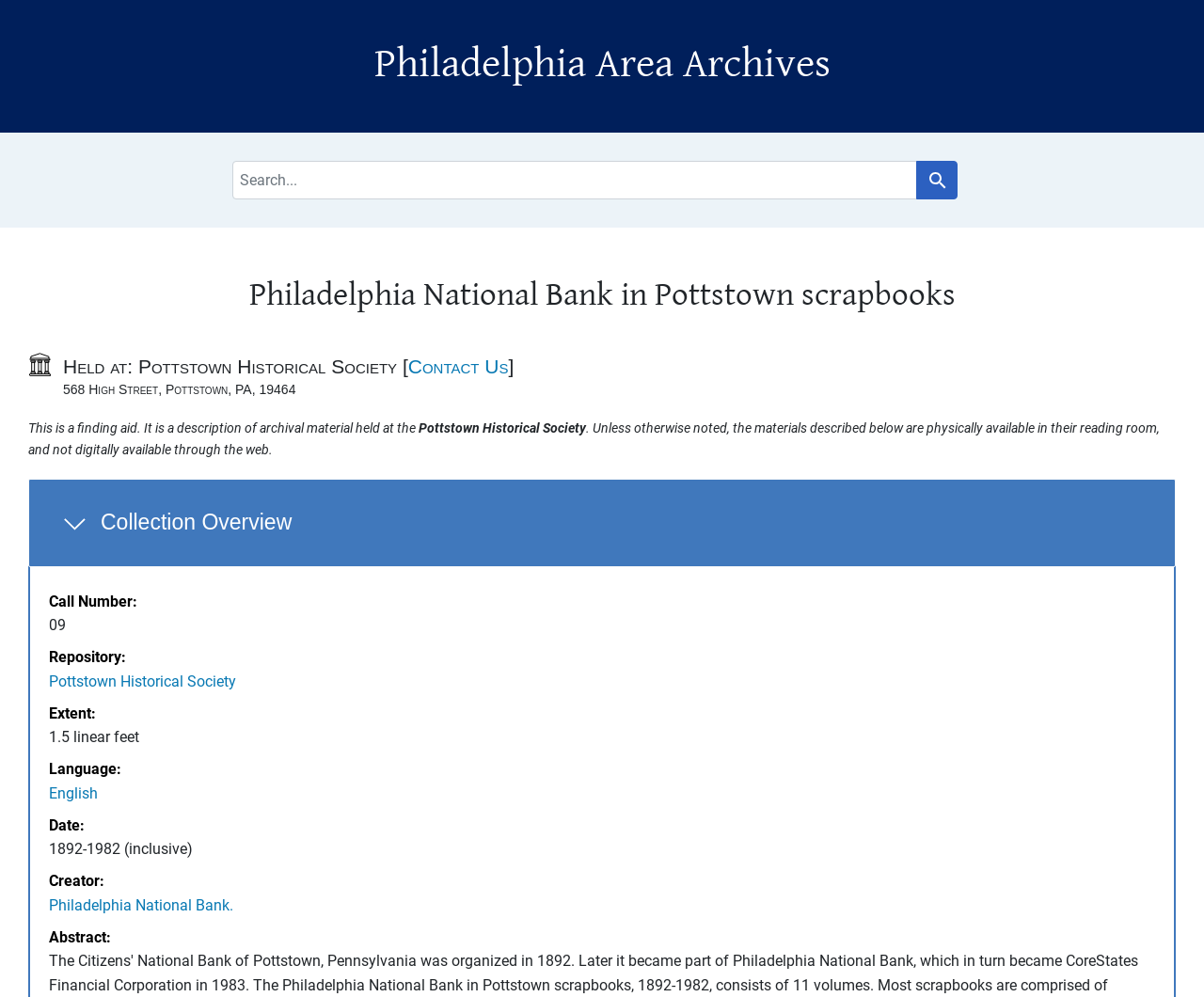What is the extent of the collection?
From the screenshot, supply a one-word or short-phrase answer.

1.5 linear feet